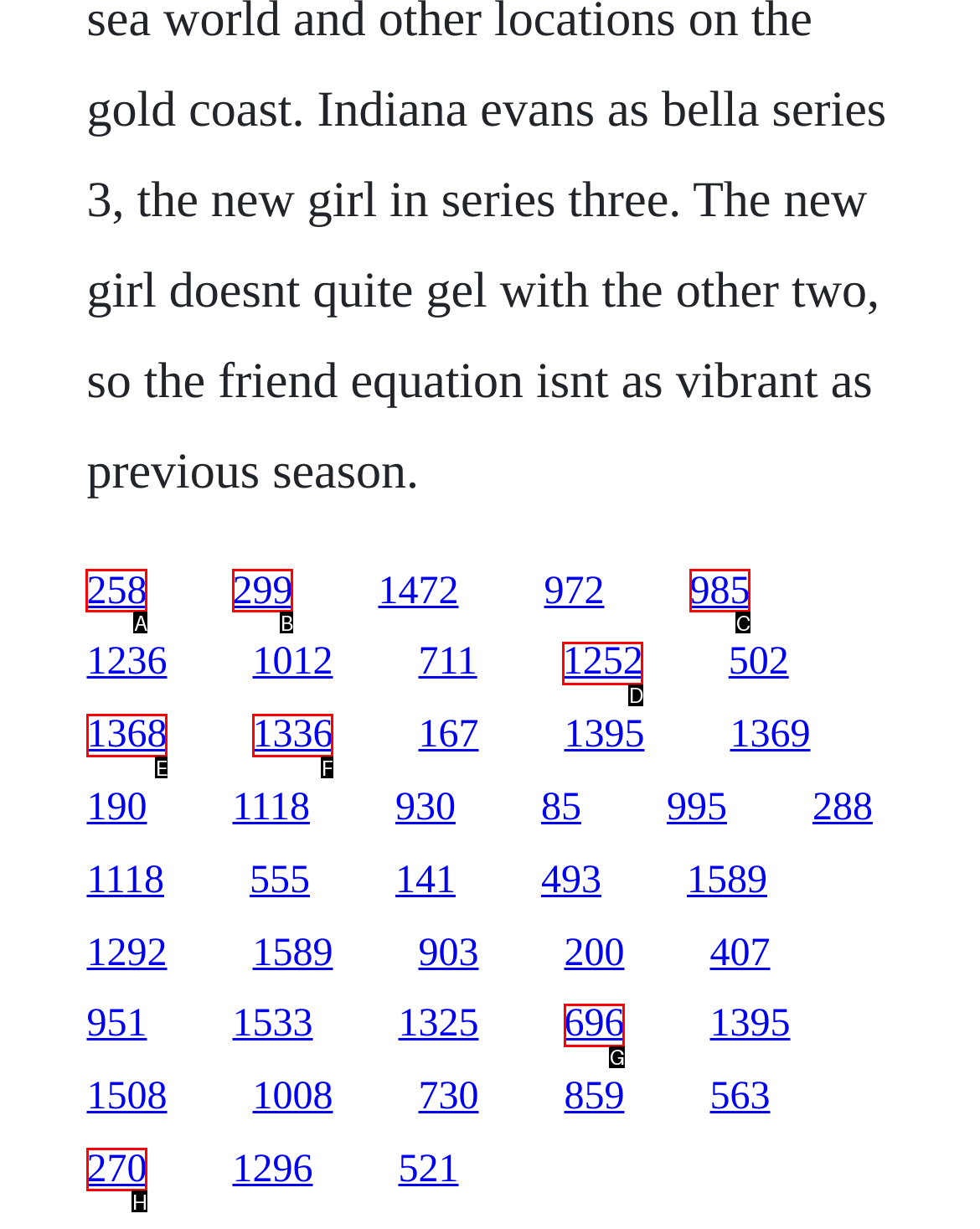Tell me which one HTML element I should click to complete the following task: click the first link Answer with the option's letter from the given choices directly.

A